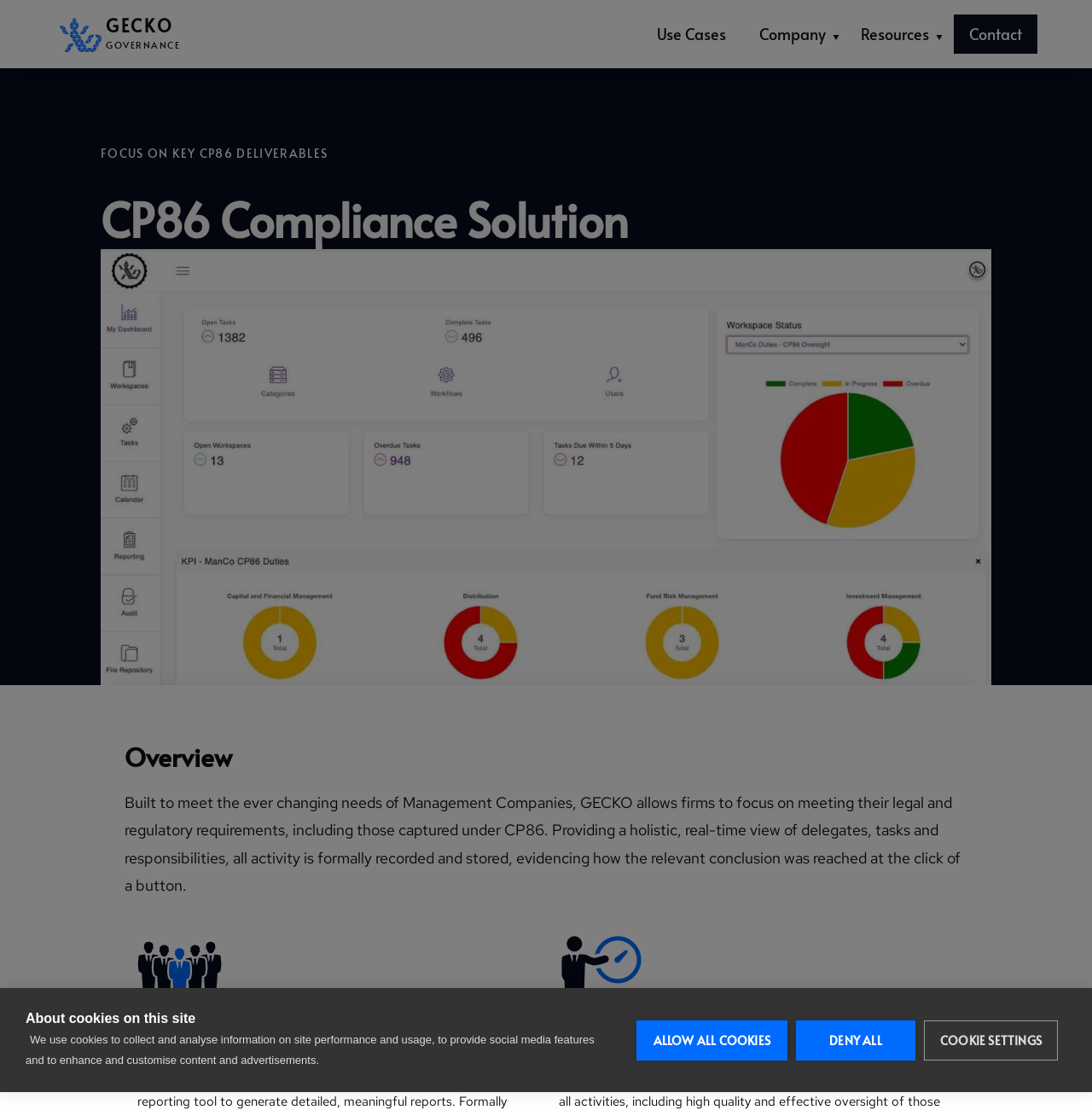Answer succinctly with a single word or phrase:
What is the role of OE Director?

Undefined